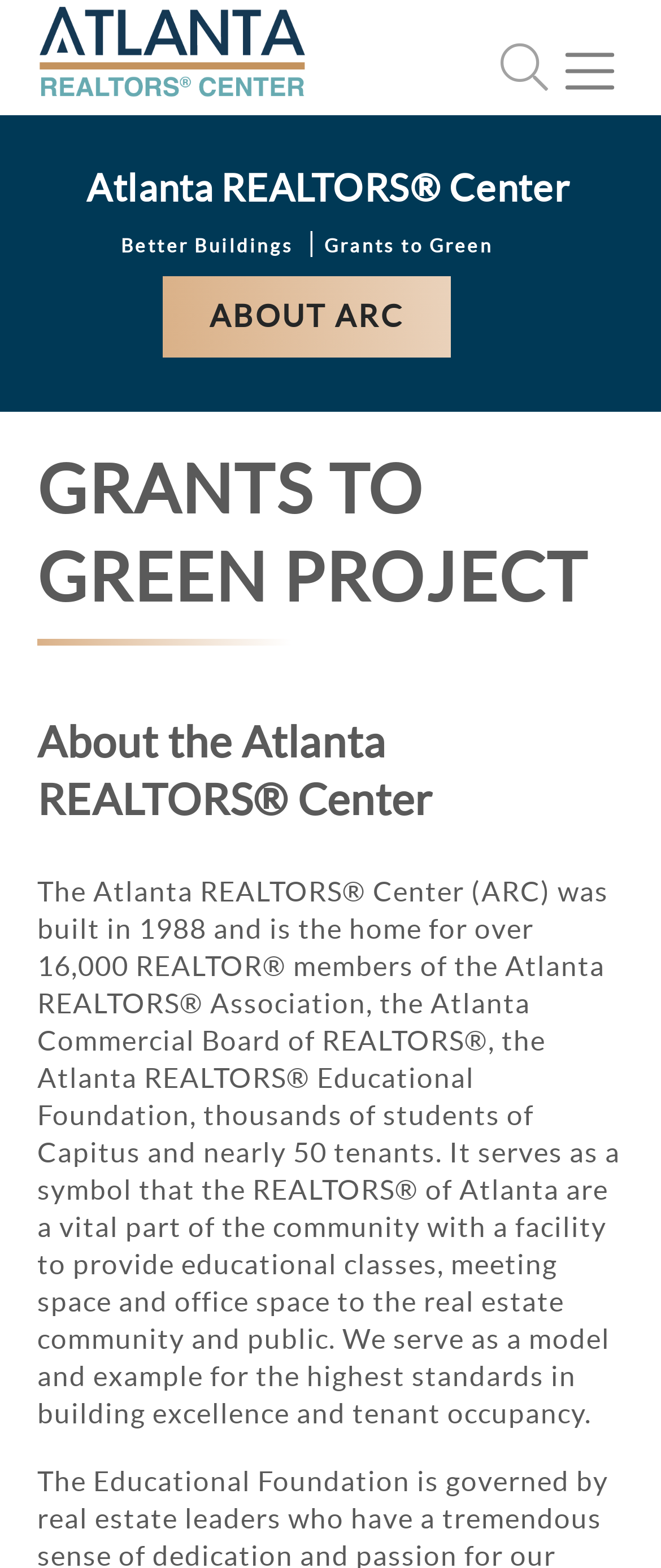What is the name of the building described?
Answer the question in as much detail as possible.

Based on the static text element, it is mentioned that 'The Atlanta REALTORS Center (ARC) was built in 1988...' which indicates that the building being described is the Atlanta REALTORS Center.